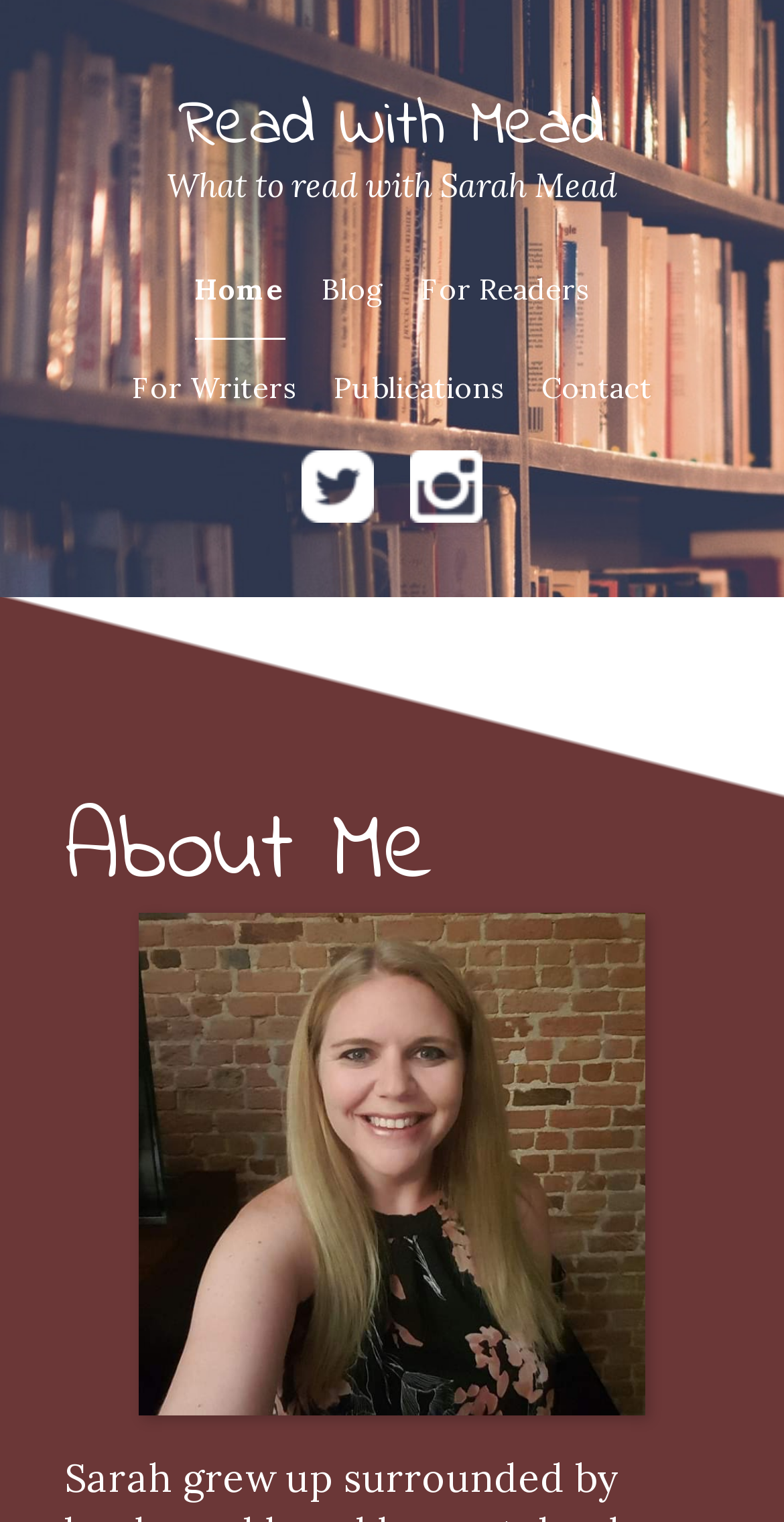Determine the bounding box coordinates of the region to click in order to accomplish the following instruction: "explore for readers". Provide the coordinates as four float numbers between 0 and 1, specifically [left, top, right, bottom].

[0.537, 0.178, 0.752, 0.202]